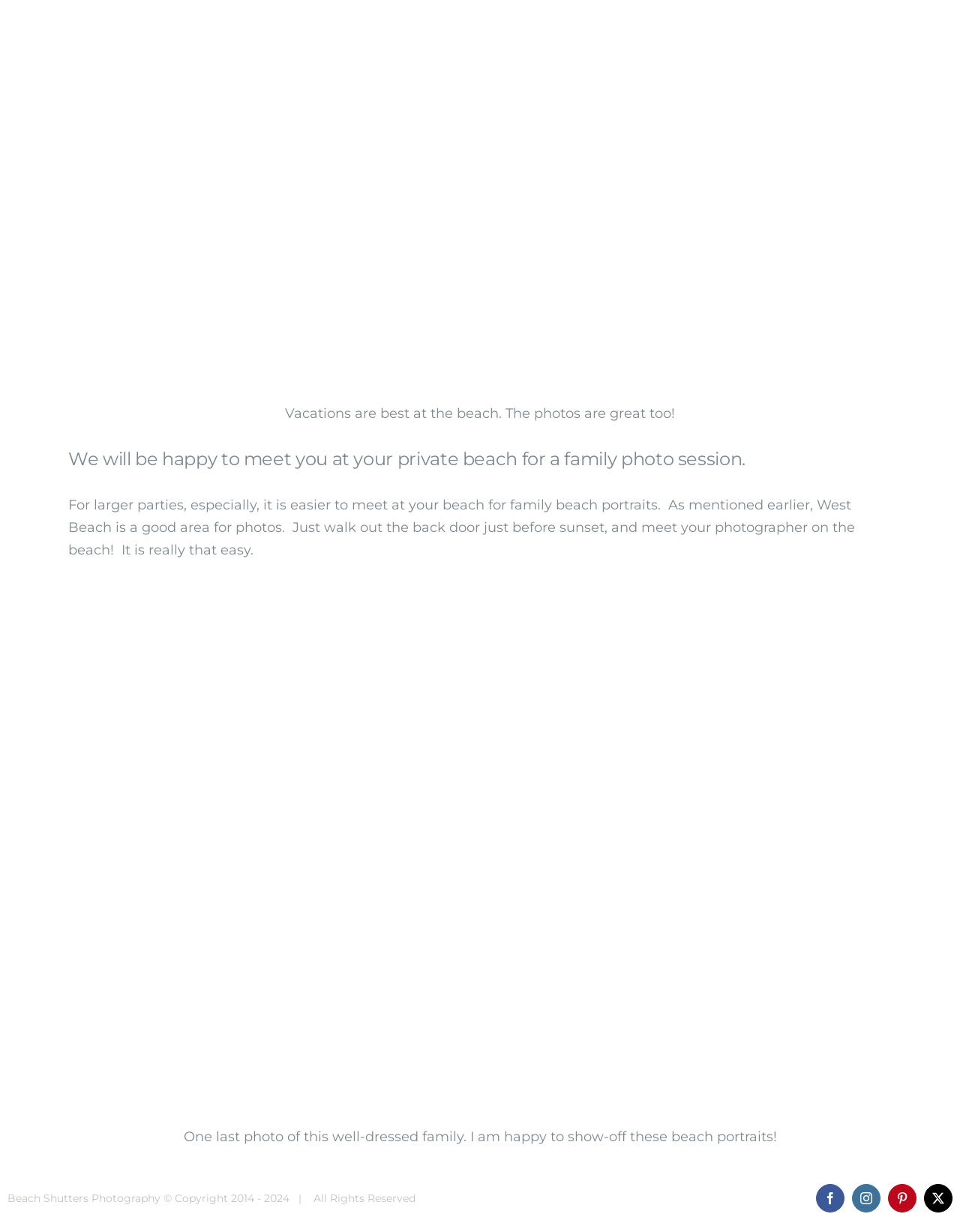From the given element description: "Pinterest", find the bounding box for the UI element. Provide the coordinates as four float numbers between 0 and 1, in the order [left, top, right, bottom].

[0.925, 0.961, 0.955, 0.984]